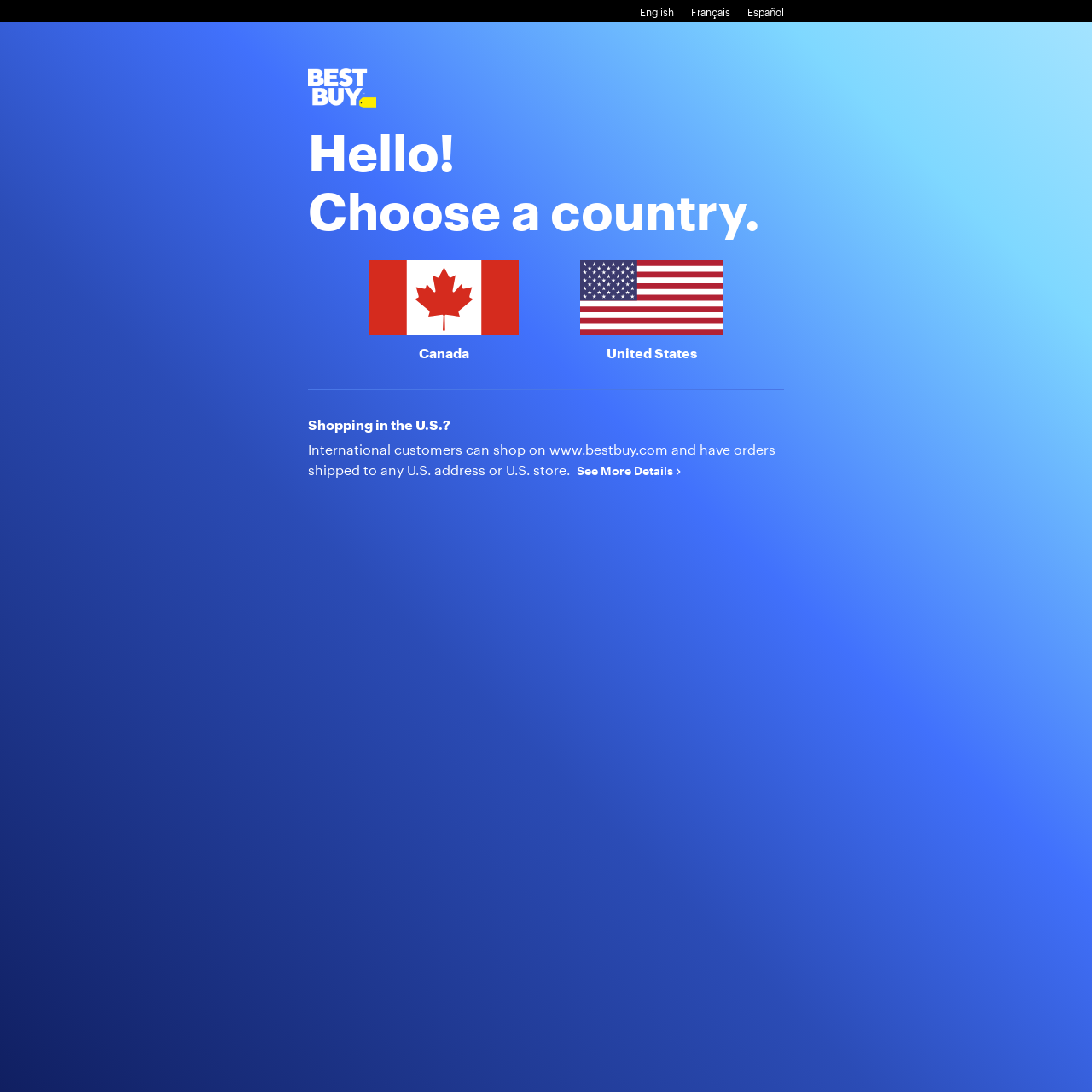What is the purpose of the webpage?
Answer the question with just one word or phrase using the image.

Select country and language